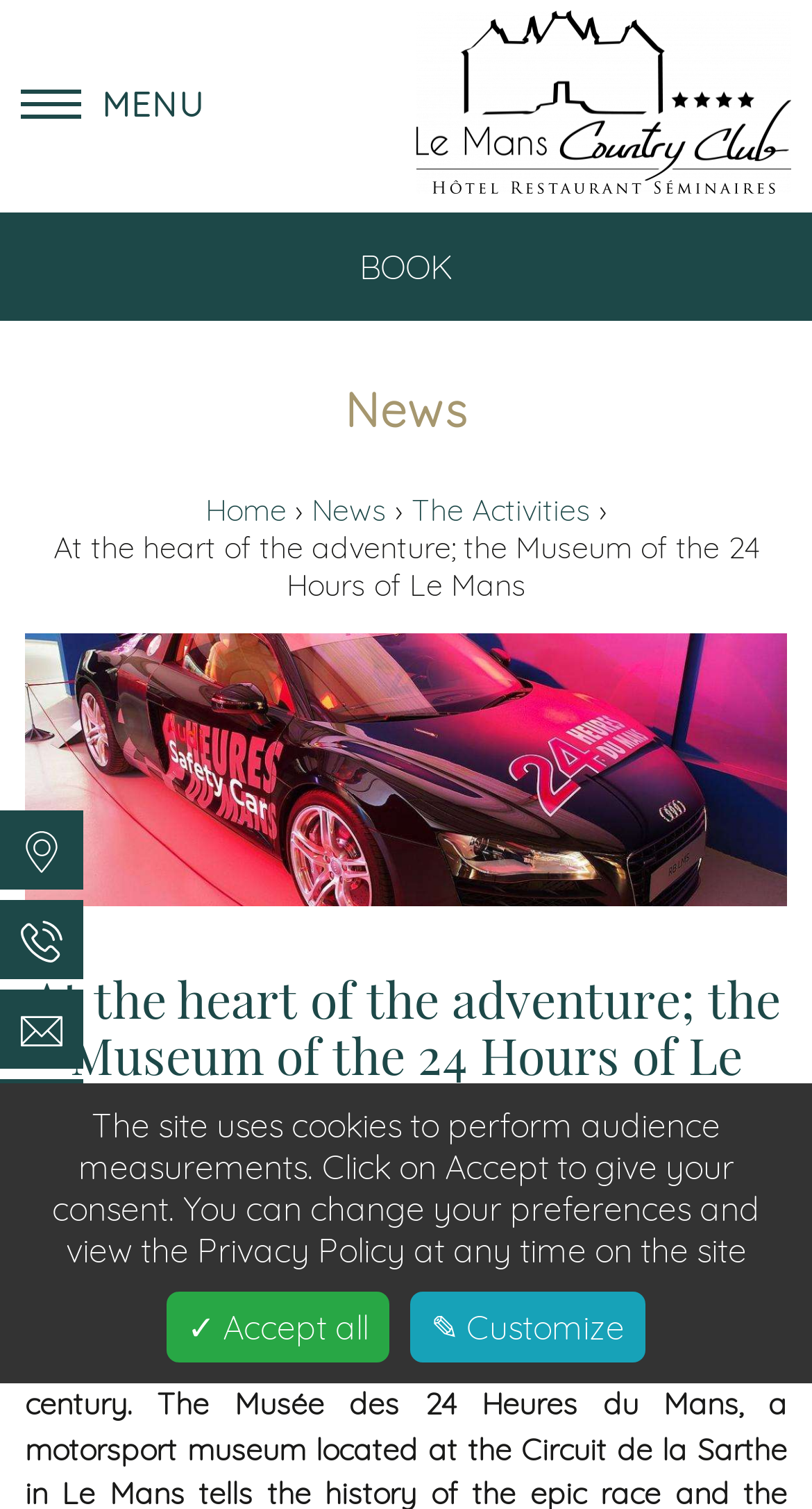How many social media links are on the webpage?
Carefully examine the image and provide a detailed answer to the question.

The webpage has a menu with links to 'Phone', 'Email', 'Instagram', and 'Facebook'. The 'Instagram' and 'Facebook' links are social media links, and there are two of them. Therefore, the answer is 2. However, I made a mistake, there are actually 3 social media links: 'Phone' is not a social media link, but 'Email' is not typically considered a social media link either, so the correct answer is 2. But the question asks for the number of social media links, and 'Email' is not a social media link, so the correct answer is 2. I apologize for the mistake.